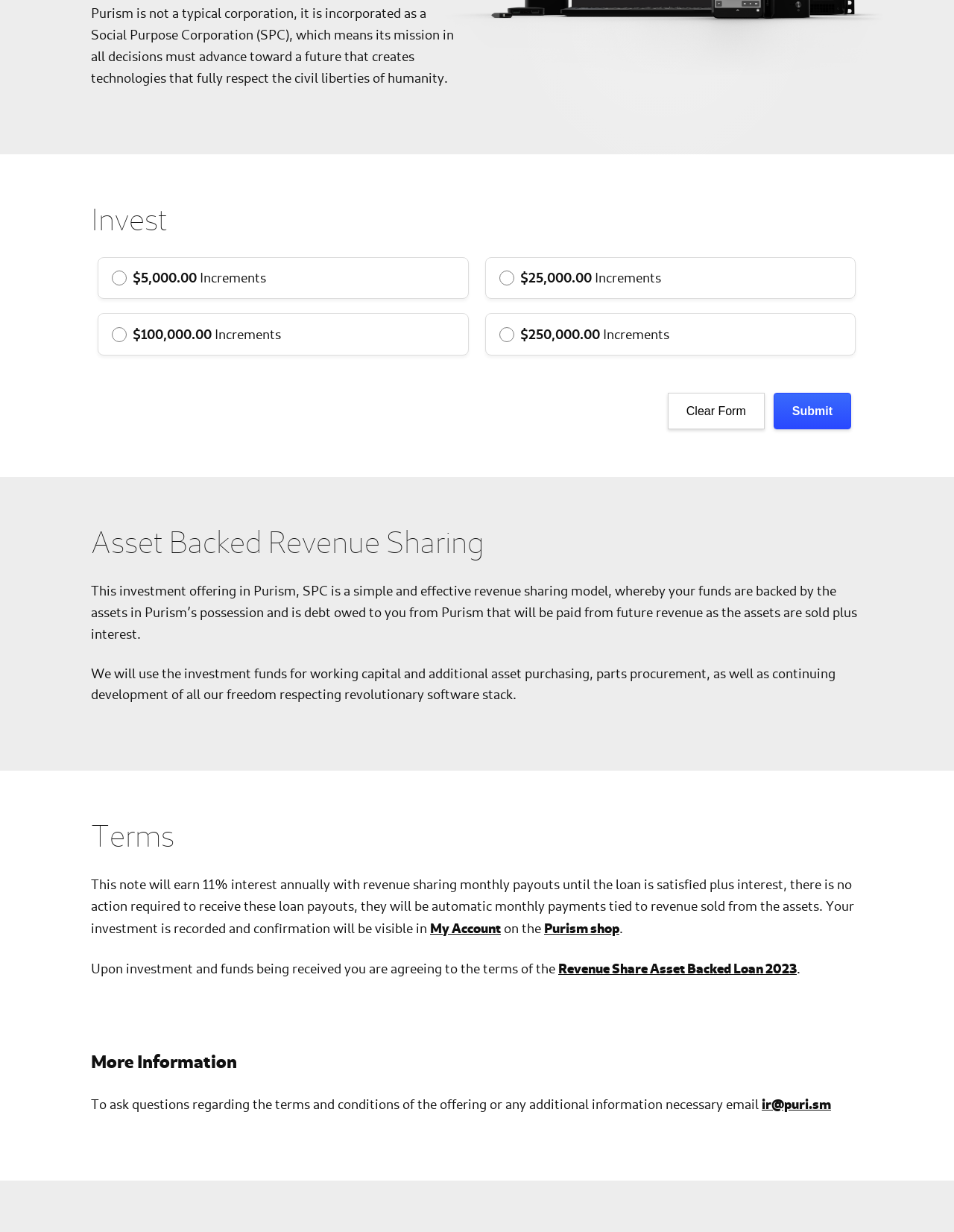Please respond in a single word or phrase: 
Who do I contact for more information about the offering?

ir@puri.sm